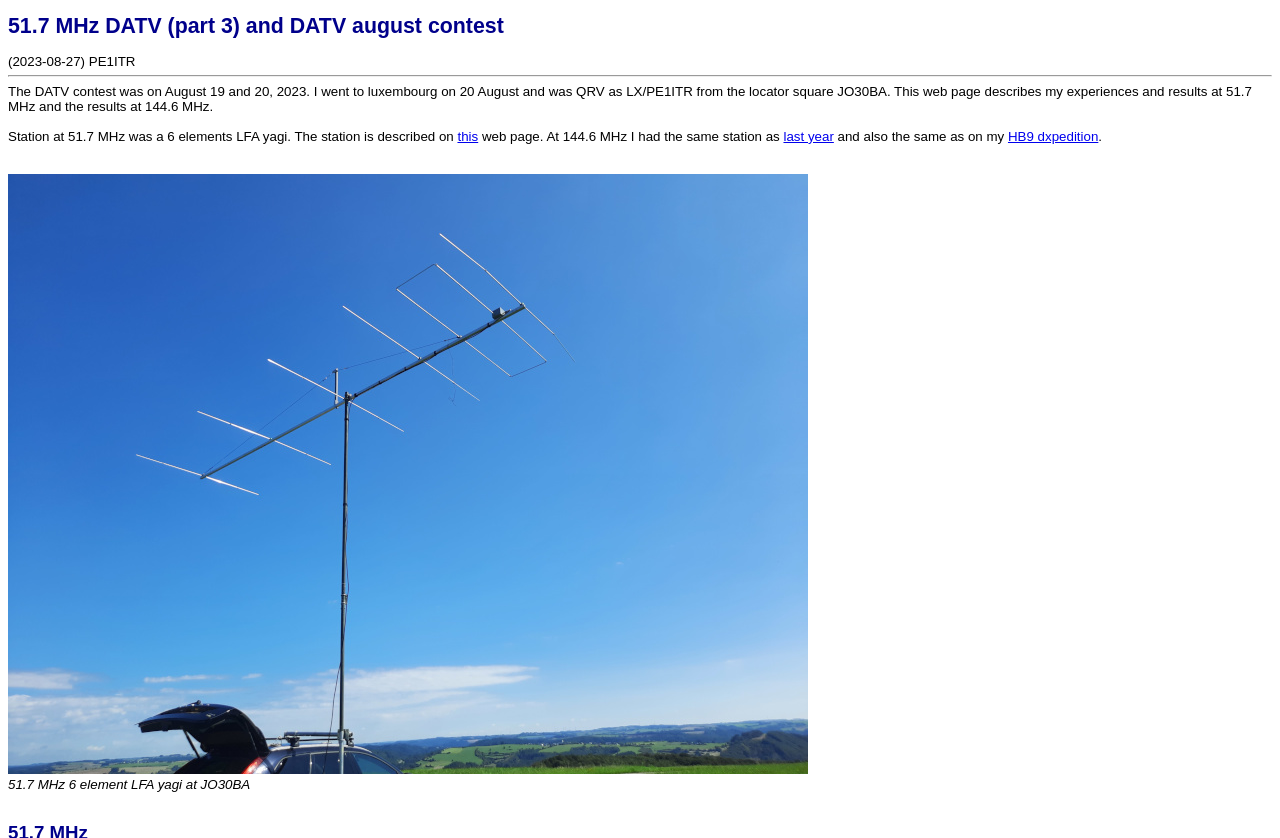What is the locator square of the author's location?
Please respond to the question with a detailed and thorough explanation.

The answer can be found in the StaticText element that says 'I went to luxembourg on 20 August and was QRV as LX/PE1ITR from the locator square JO30BA.'